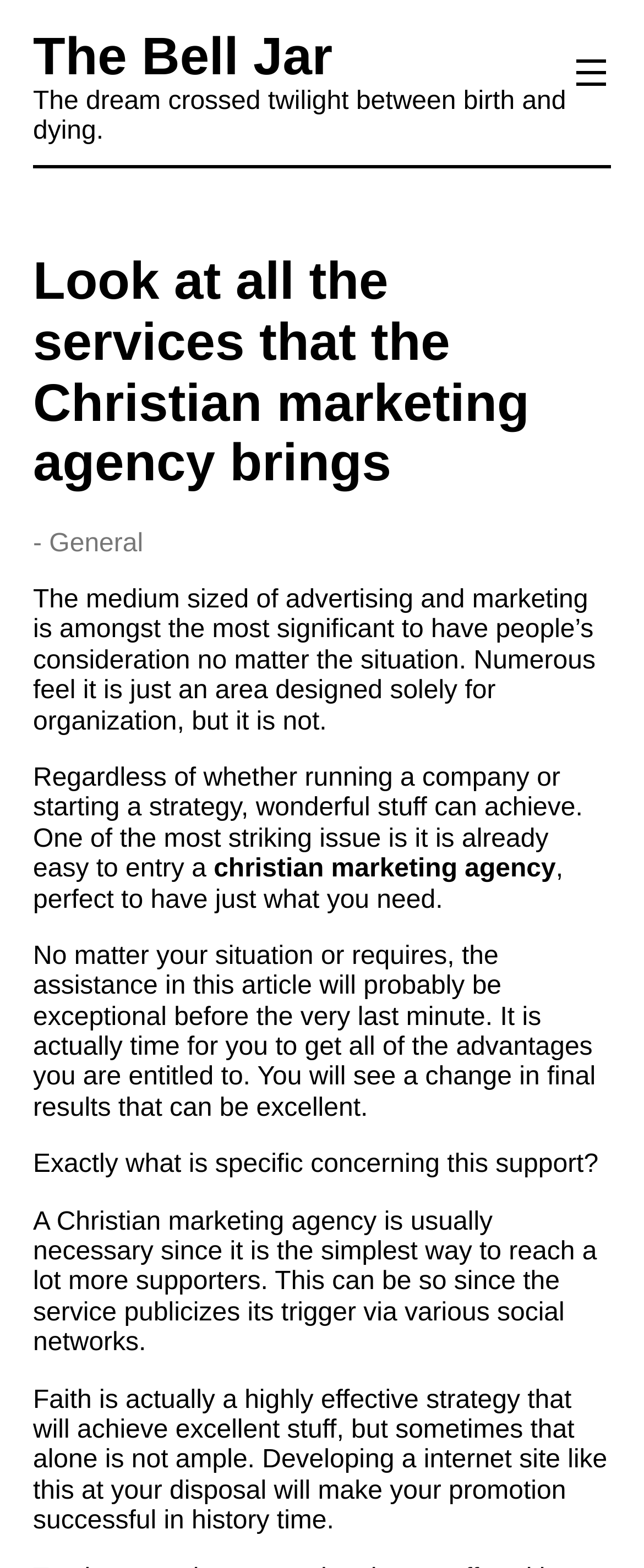What is the target audience of the Christian marketing agency?
Carefully analyze the image and provide a thorough answer to the question.

The webpage content suggests that the Christian marketing agency is targeting both organizations and individuals, as it mentions 'running a company or starting a strategy' and 'no matter your situation or requires', implying that the agency's services are applicable to a wide range of clients.